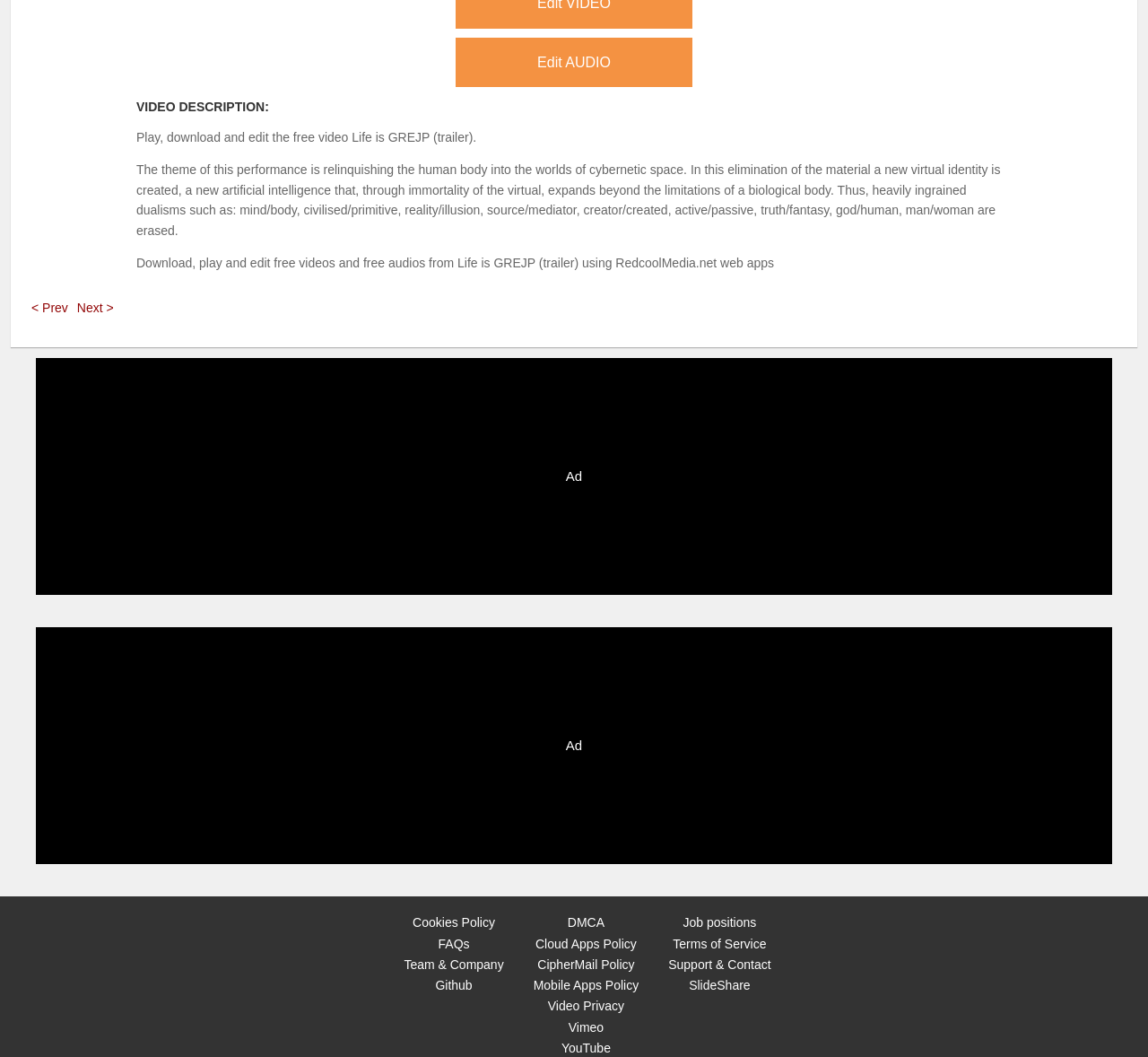Locate the bounding box coordinates for the element described below: "BOOK APPOINTMENT". The coordinates must be four float values between 0 and 1, formatted as [left, top, right, bottom].

None